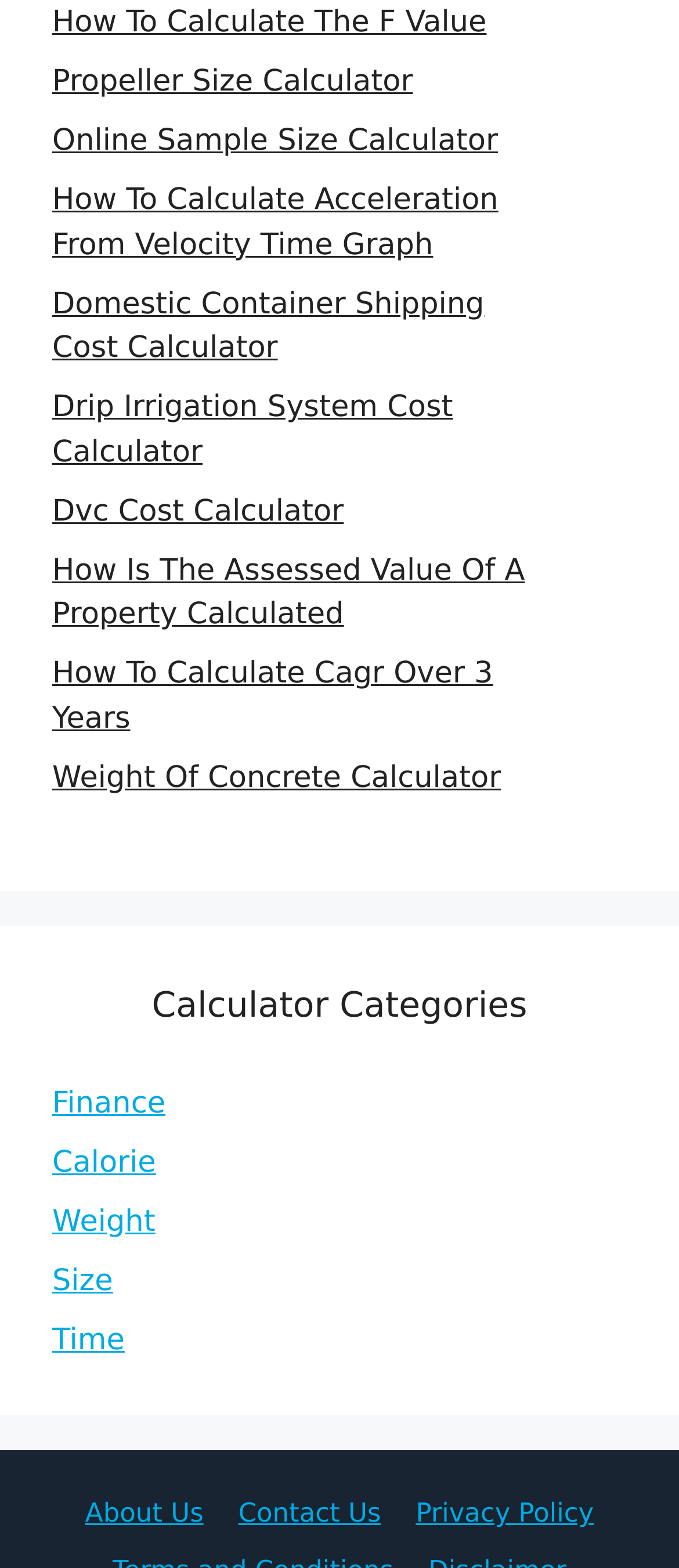What is the second calculator category?
Please provide a single word or phrase as your answer based on the image.

Calorie